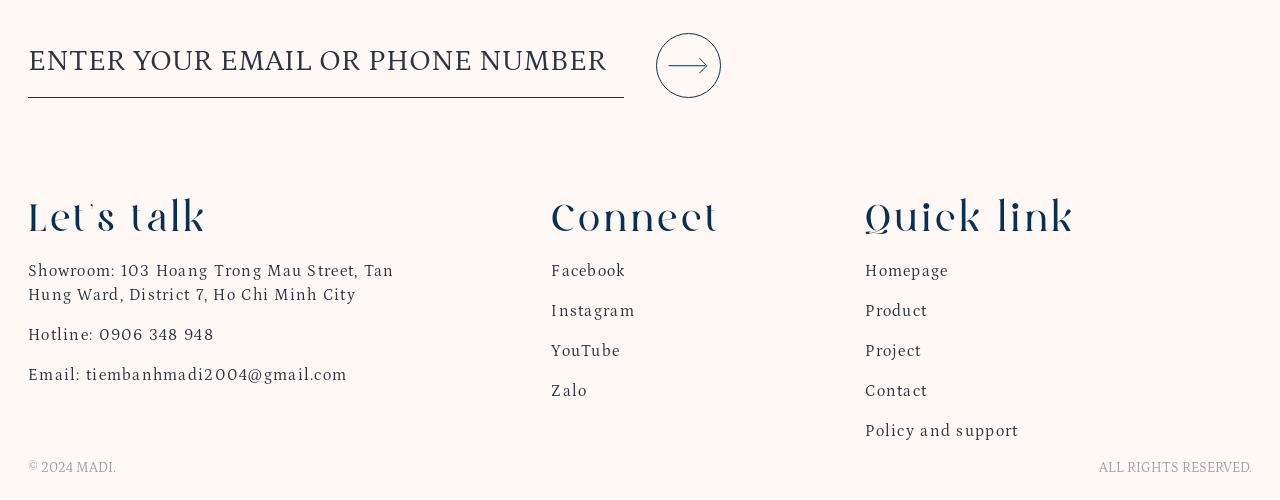Pinpoint the bounding box coordinates of the element to be clicked to execute the instruction: "Connect with Facebook".

[0.431, 0.524, 0.489, 0.56]